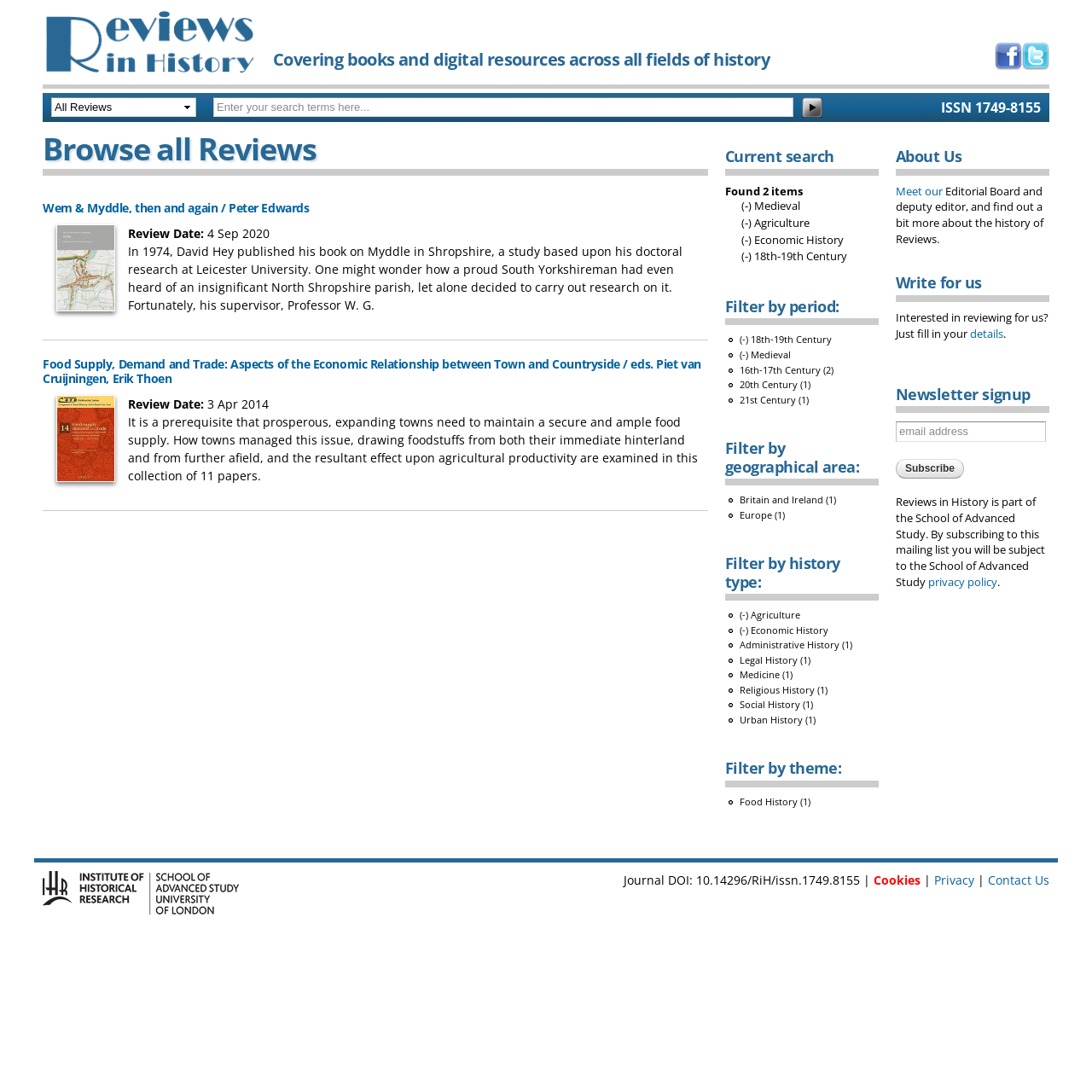What is the review date of the book 'Wem & Myddle, then and again / Peter Edwards'?
Using the image as a reference, answer with just one word or a short phrase.

4 Sep 2020